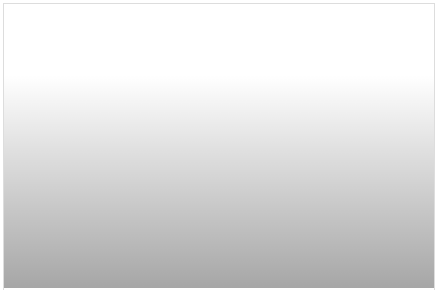What is the purpose of equipping future leaders with knowledge and skills?
Using the information from the image, answer the question thoroughly.

According to the caption, the purpose of equipping future leaders with the knowledge and skills necessary to tackle climate change effectively is to enable them to address the urgent issue of climate change.